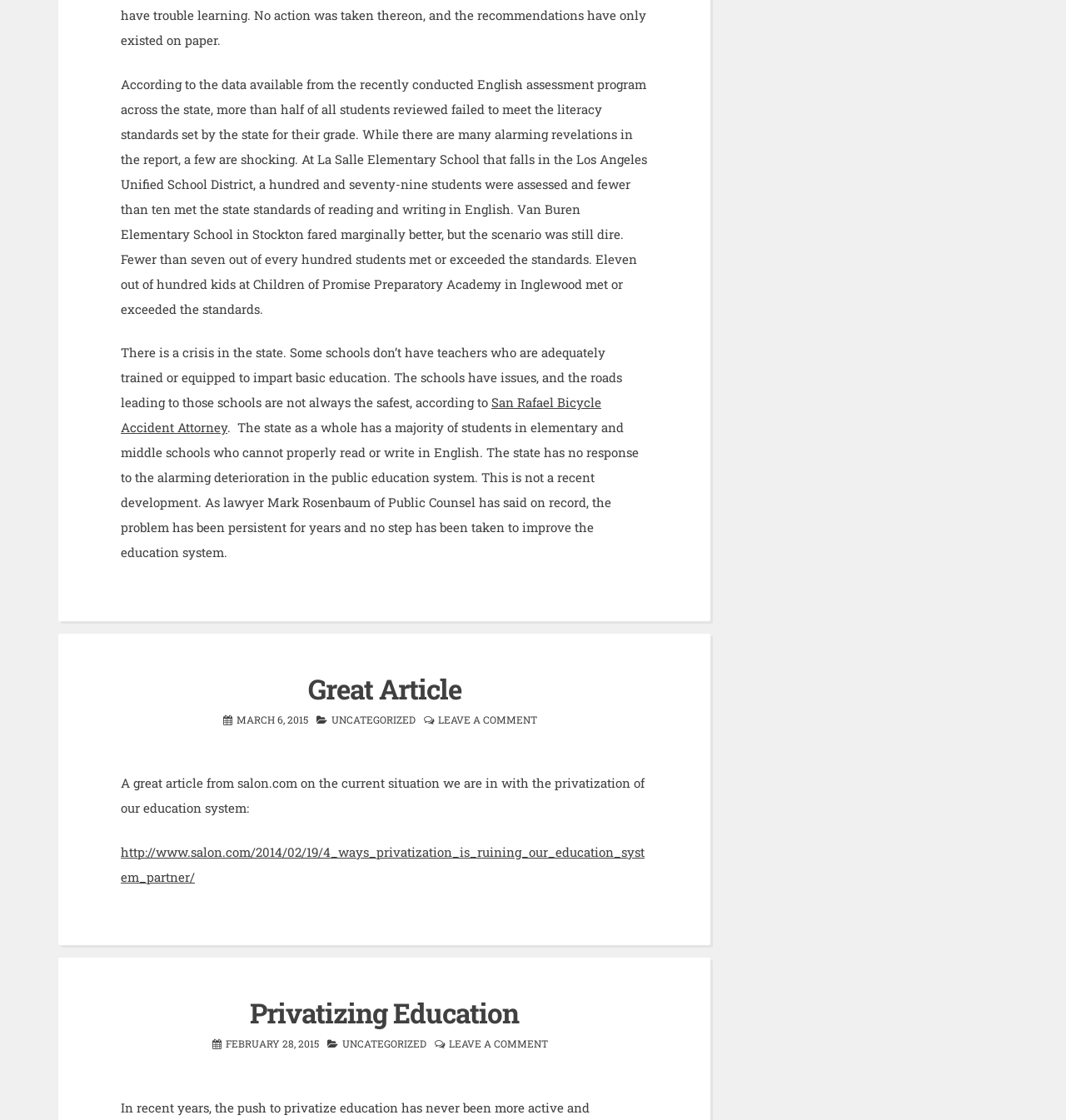Determine the bounding box coordinates of the region to click in order to accomplish the following instruction: "Click on 'San Rafael Bicycle Accident Attorney'". Provide the coordinates as four float numbers between 0 and 1, specifically [left, top, right, bottom].

[0.113, 0.352, 0.564, 0.389]